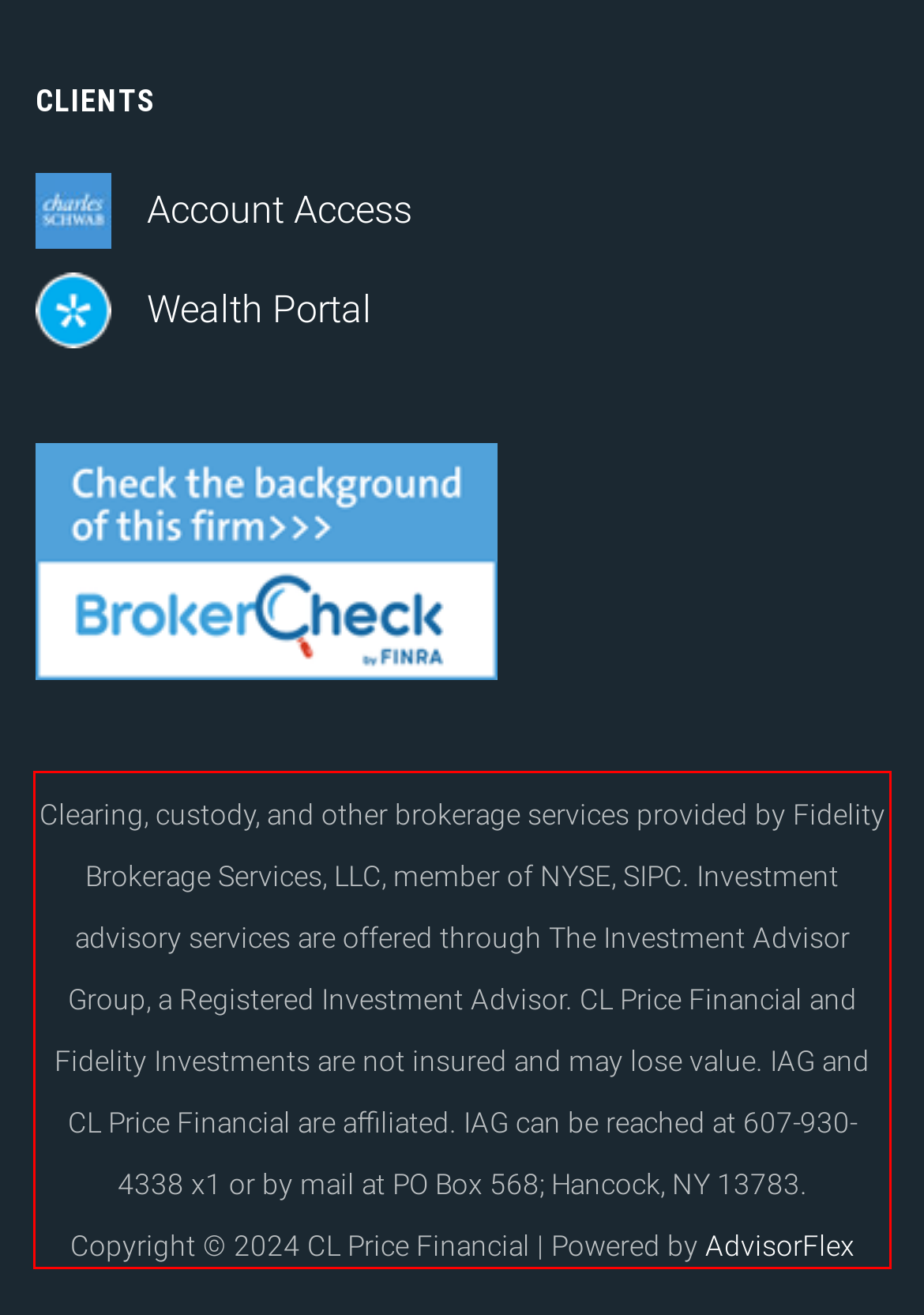Using the provided webpage screenshot, recognize the text content in the area marked by the red bounding box.

Clearing, custody, and other brokerage services provided by Fidelity Brokerage Services, LLC, member of NYSE, SIPC. Investment advisory services are offered through The Investment Advisor Group, a Registered Investment Advisor. CL Price Financial and Fidelity Investments are not insured and may lose value. IAG and CL Price Financial are affiliated. IAG can be reached at 607-930-4338 x1 or by mail at PO Box 568; Hancock, NY 13783. Copyright © 2024 CL Price Financial | Powered by AdvisorFlex